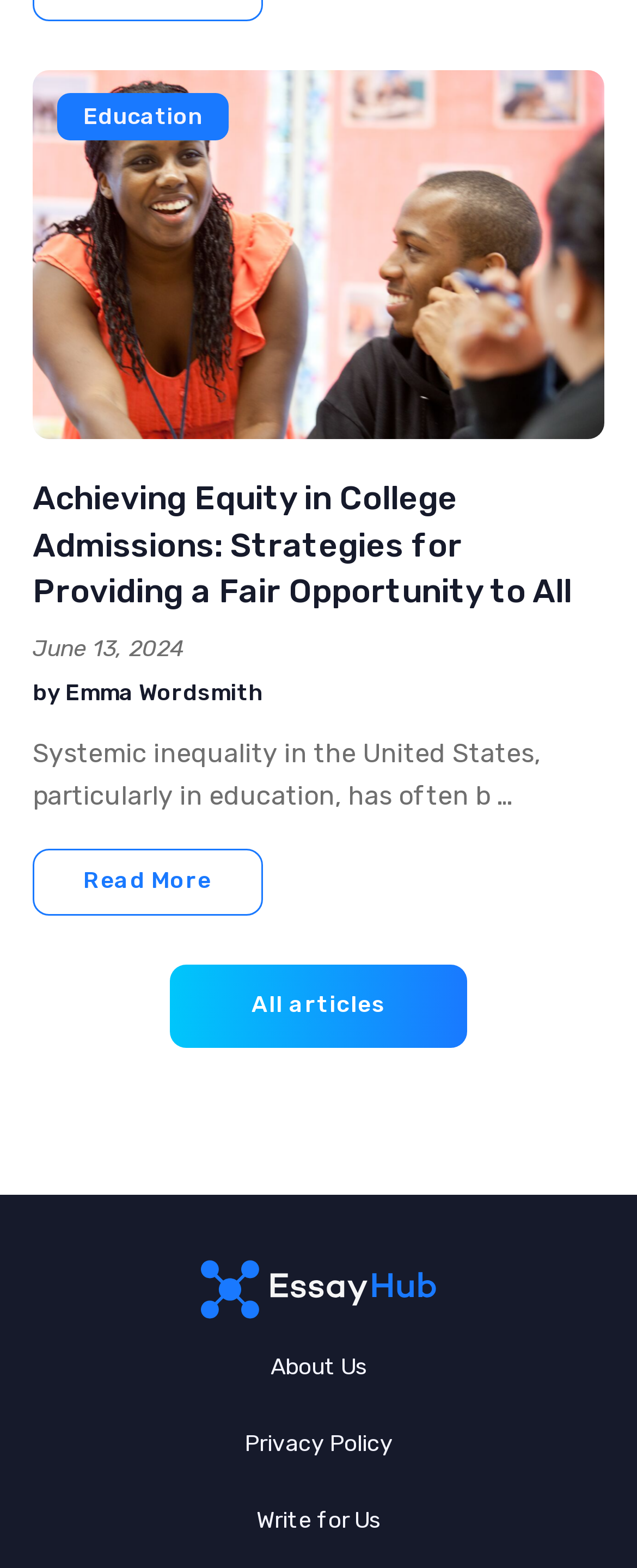Please provide a comprehensive response to the question based on the details in the image: What is the purpose of the 'Read More' link?

The 'Read More' link is likely intended to allow users to read the full article, as it is located at the end of the article summary and is a common pattern in online articles.